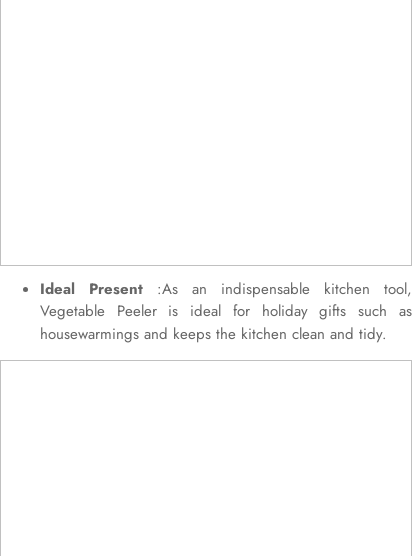What occasions is the Vegetable Peeler suitable as a gift for? Examine the screenshot and reply using just one word or a brief phrase.

Housewarmings and festive celebrations